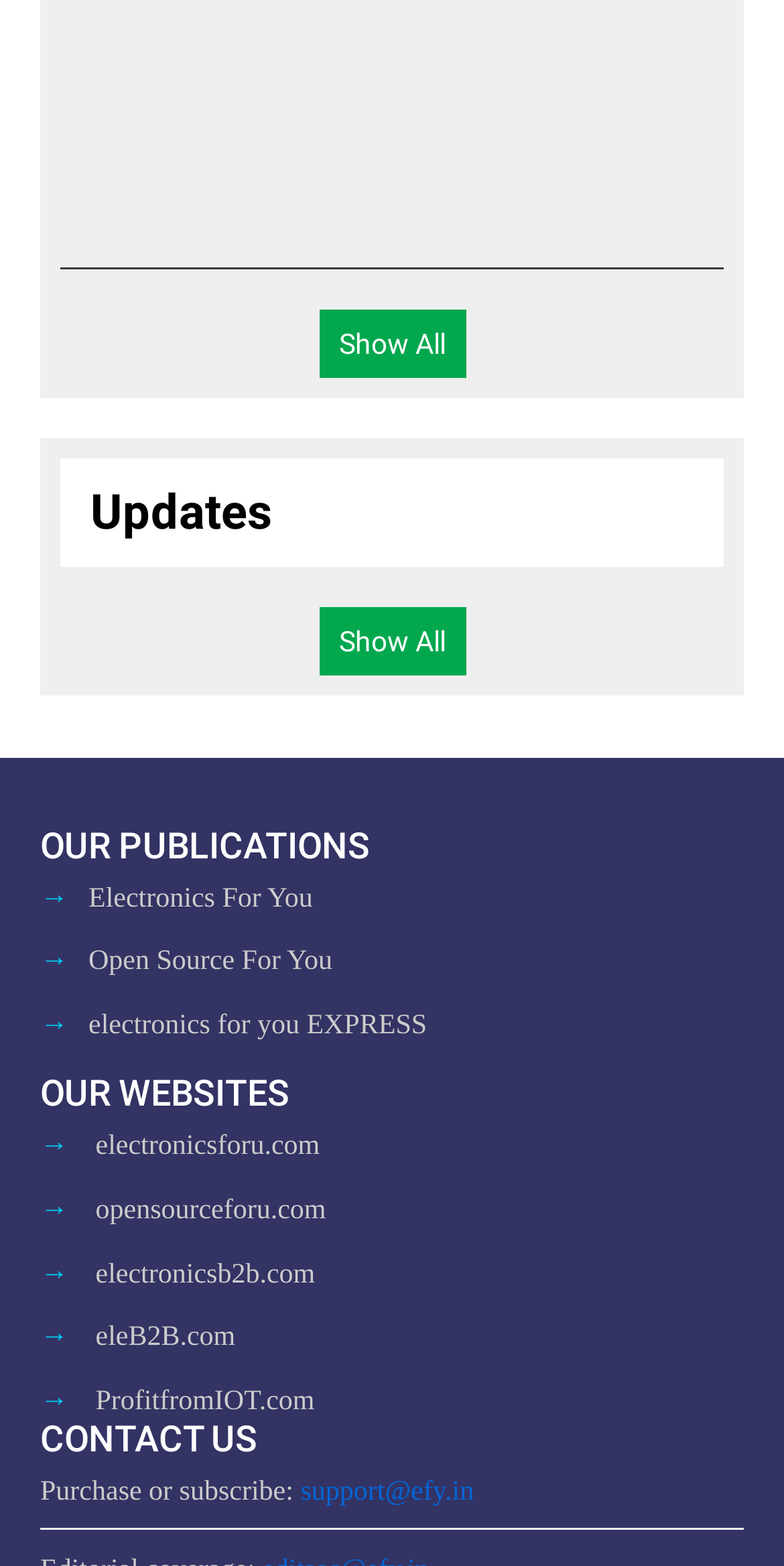What is the contact email?
Give a thorough and detailed response to the question.

I found the contact information under the 'CONTACT US' heading, which includes the email address 'support@efy.in'.